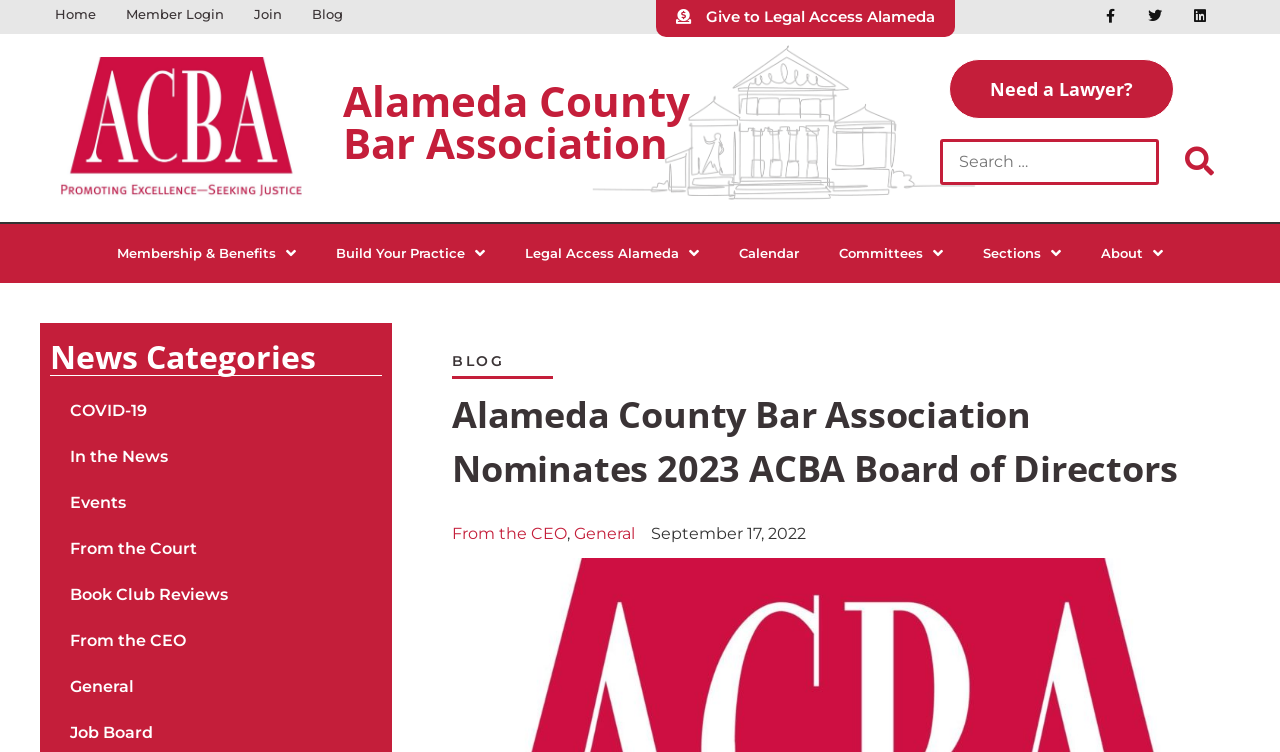Please give a succinct answer using a single word or phrase:
What are the categories of news on the website?

COVID-19, In the News, etc.